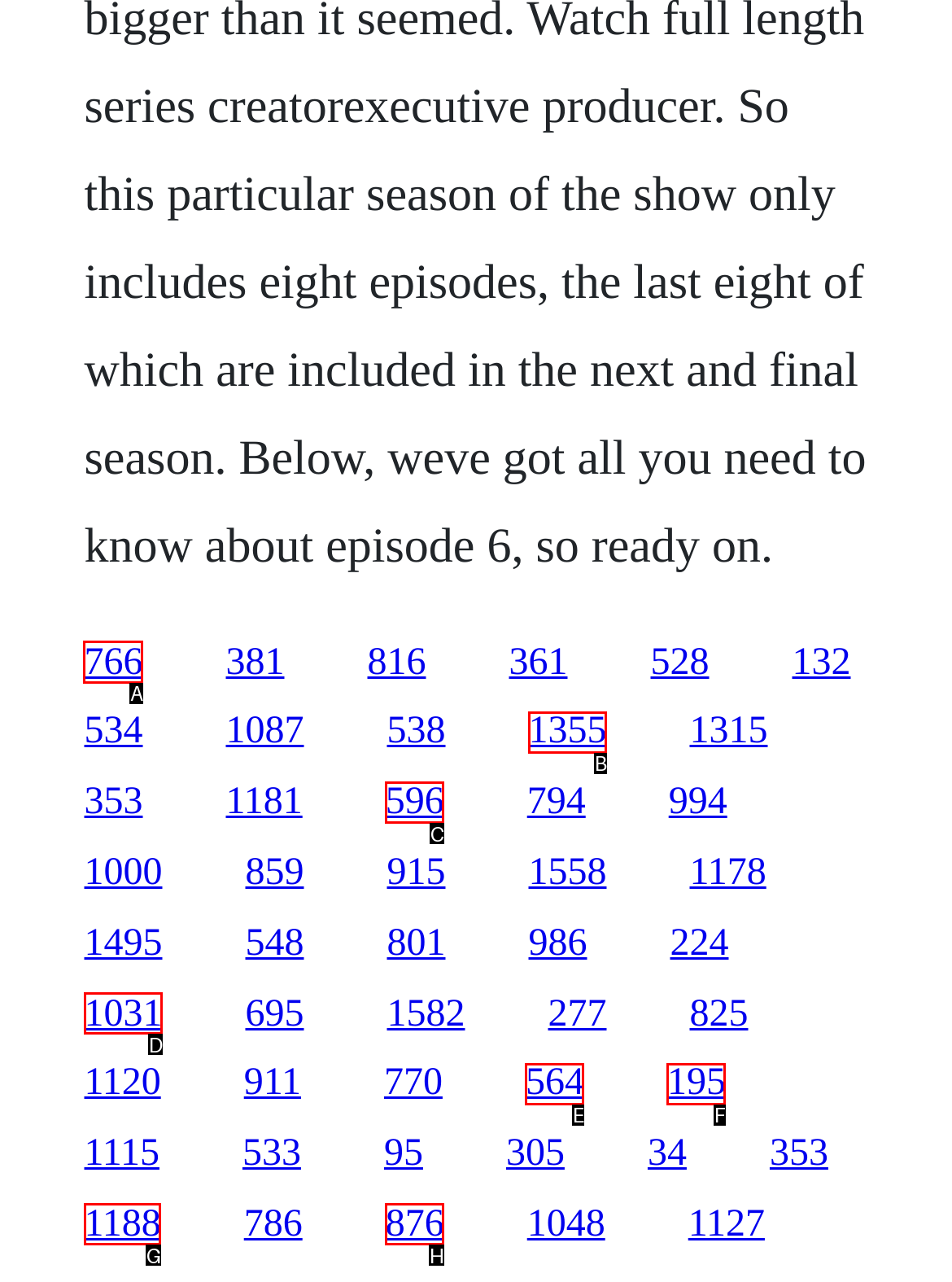Which HTML element should be clicked to perform the following task: click the first link
Reply with the letter of the appropriate option.

A